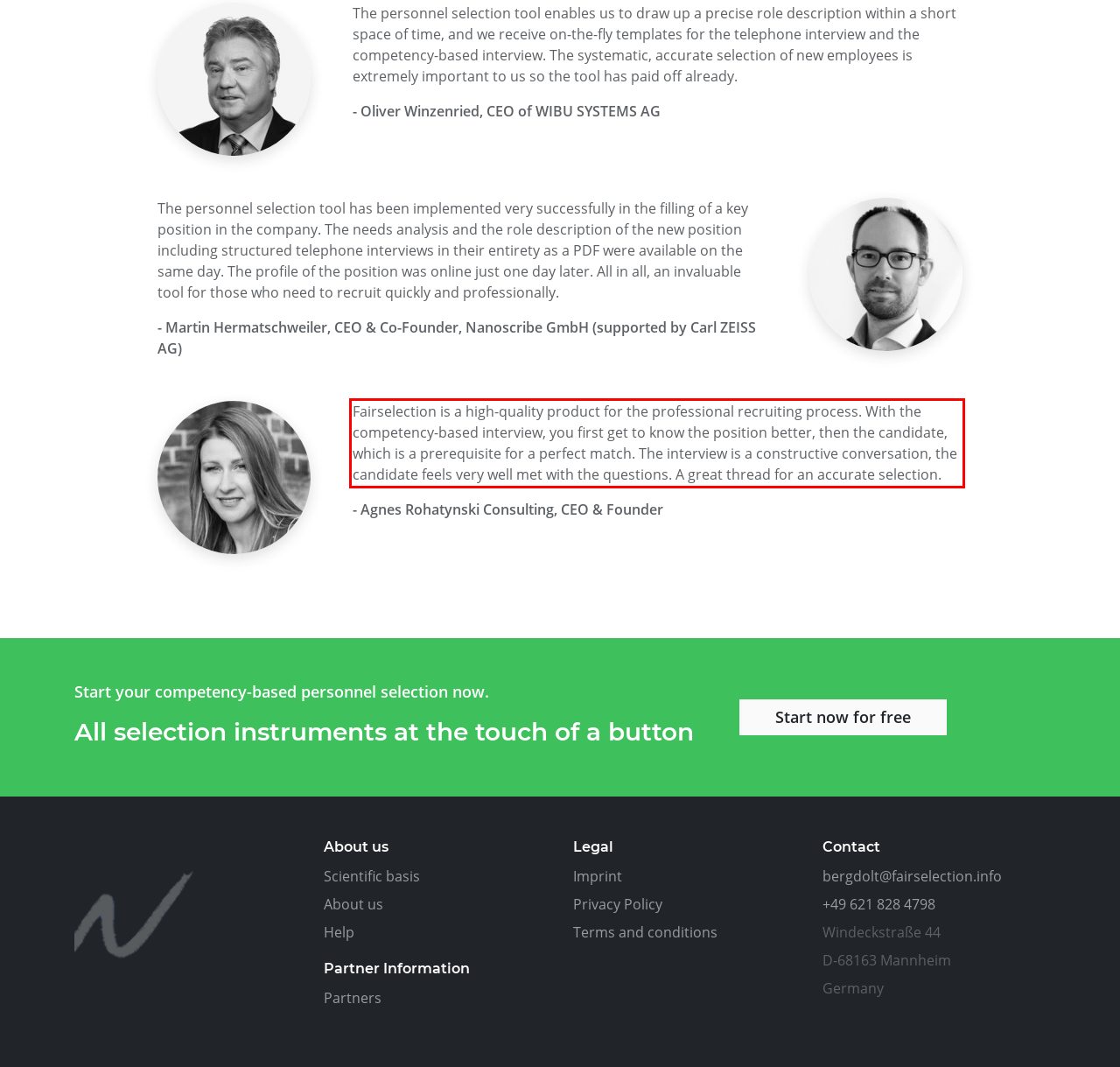You have a screenshot with a red rectangle around a UI element. Recognize and extract the text within this red bounding box using OCR.

Fairselection is a high-quality product for the professional recruiting process. With the competency-based interview, you first get to know the position better, then the candidate, which is a prerequisite for a perfect match. The interview is a constructive conversation, the candidate feels very well met with the questions. A great thread for an accurate selection.